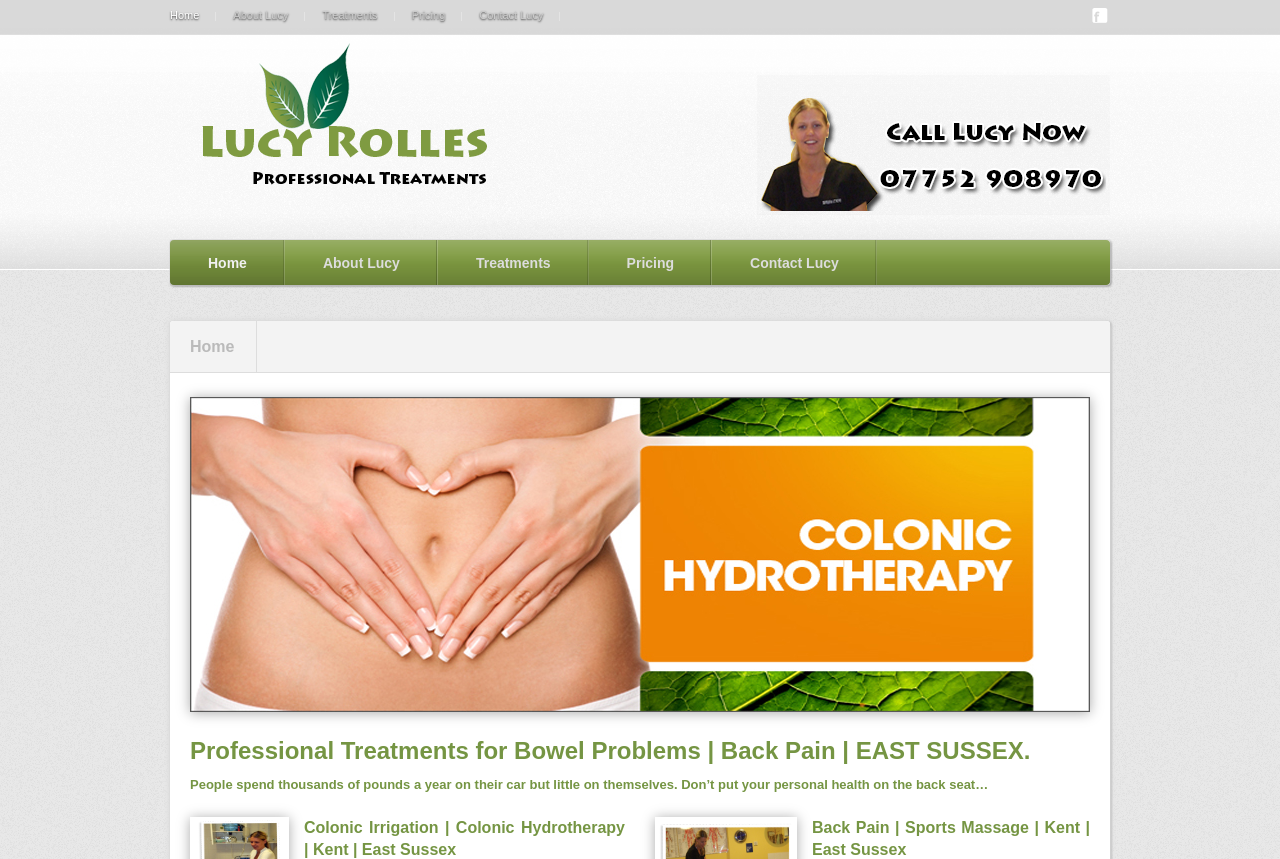Determine the bounding box coordinates of the area to click in order to meet this instruction: "Check Pricing".

[0.308, 0.006, 0.361, 0.038]